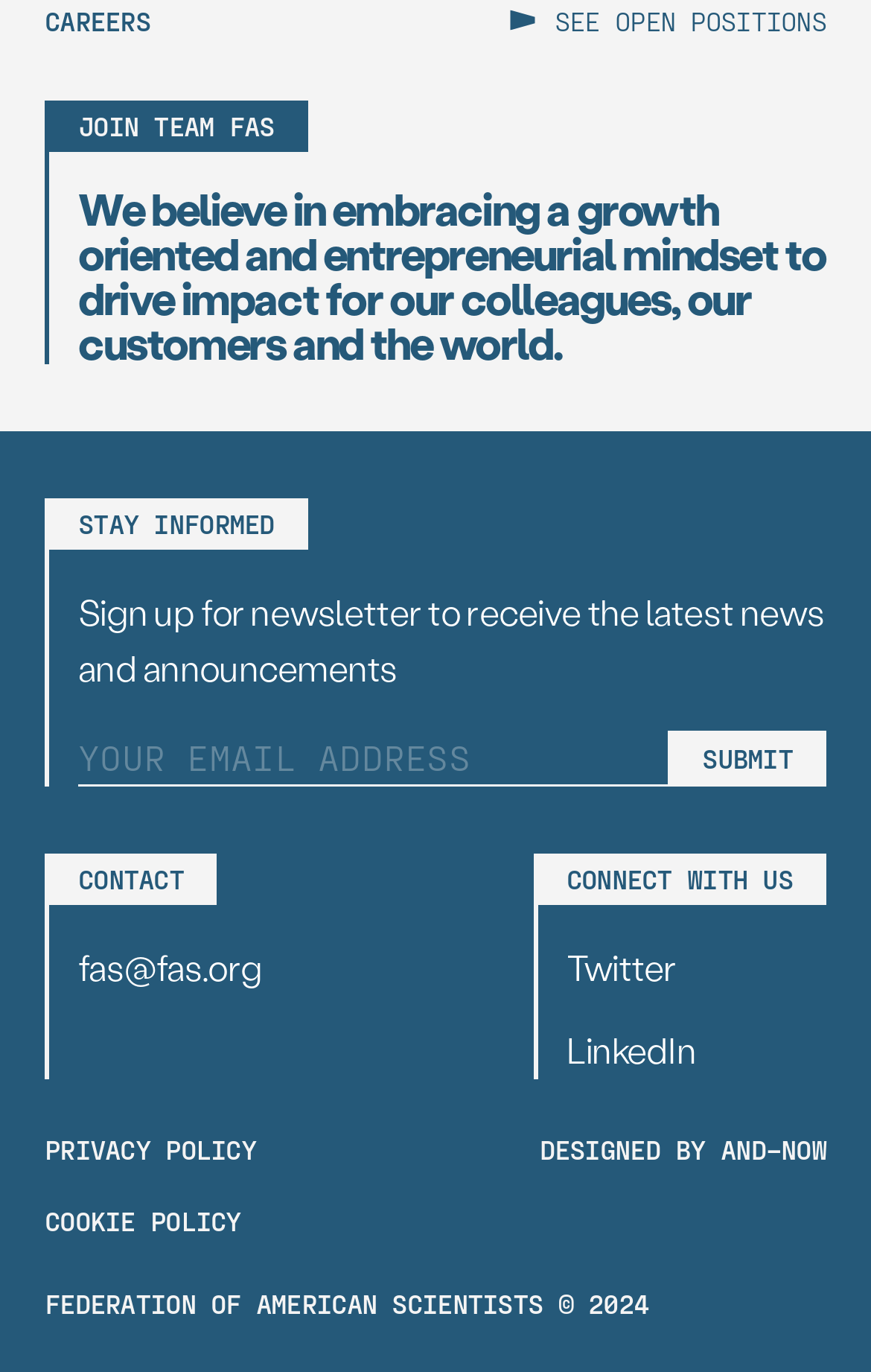Please give a succinct answer using a single word or phrase:
What social media platforms can I connect with the organization on?

Twitter and LinkedIn